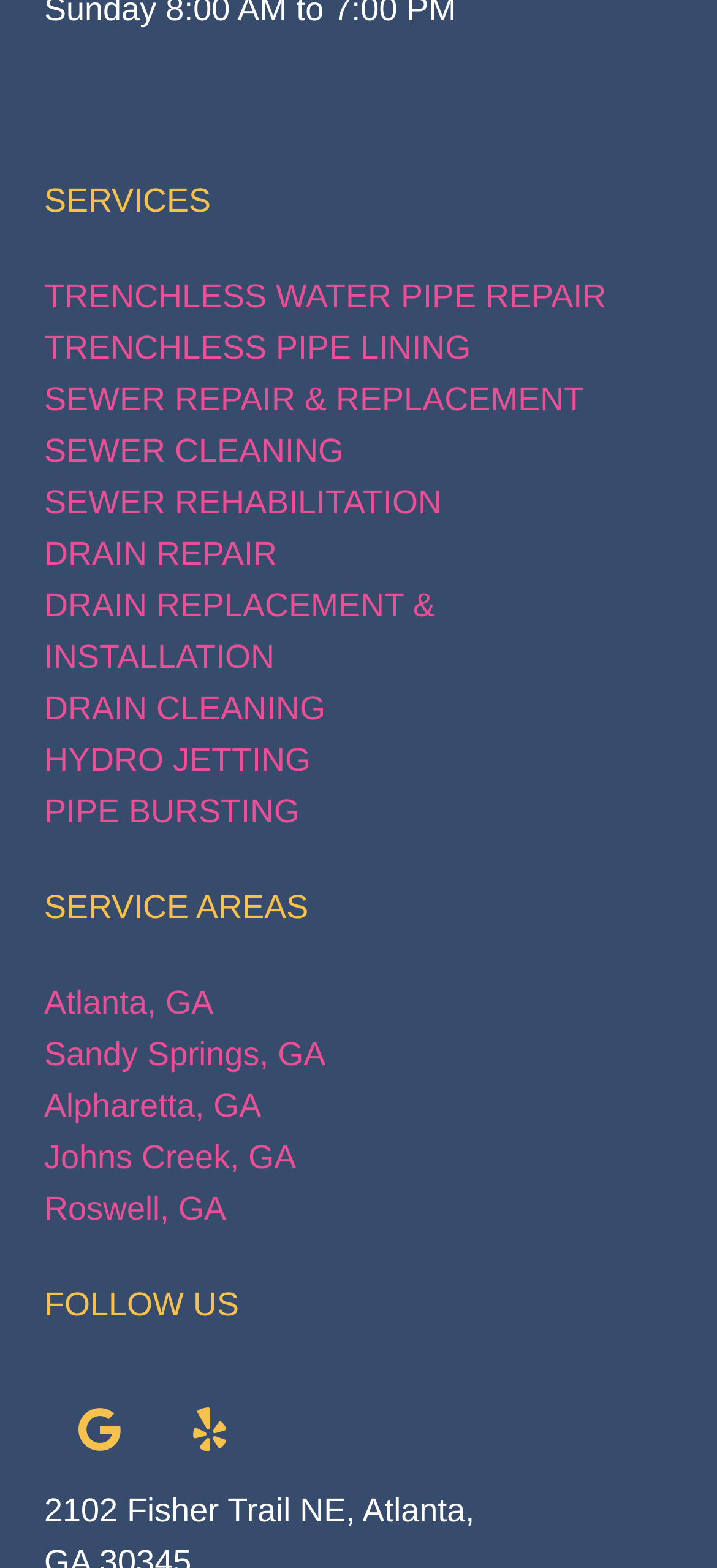What services are offered by this company?
Answer the question with a single word or phrase by looking at the picture.

Trenchless water pipe repair, etc.